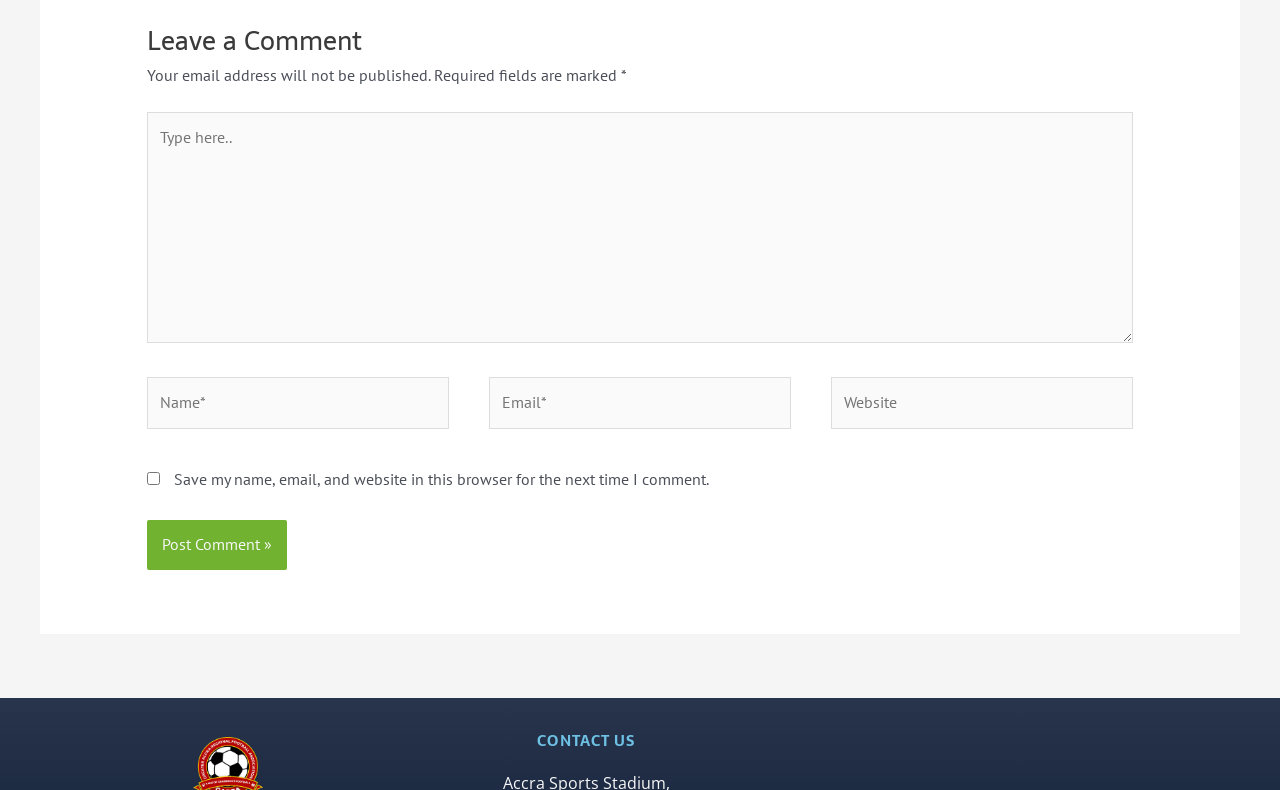What is the note above the comment form about?
Using the image, respond with a single word or phrase.

Email address not published